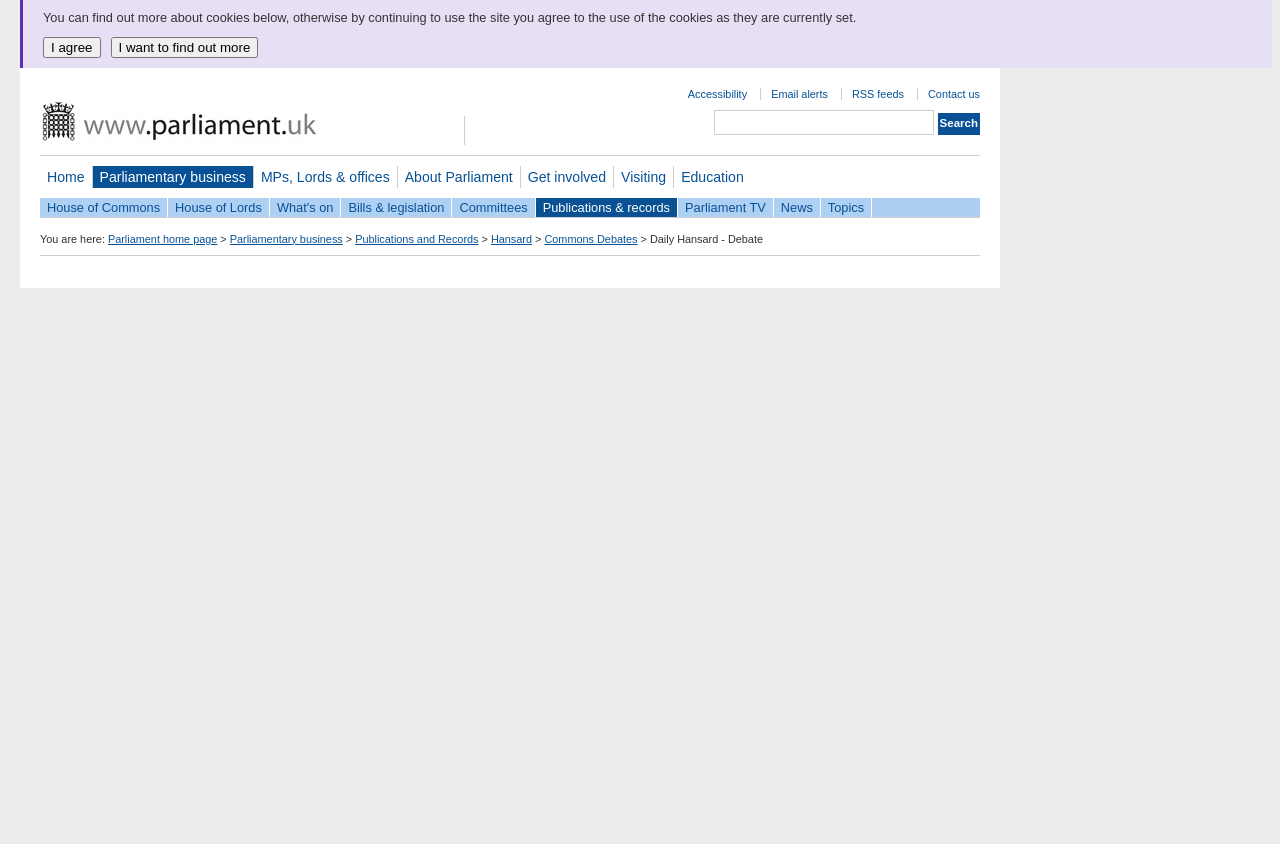Using the given element description, provide the bounding box coordinates (top-left x, top-left y, bottom-right x, bottom-right y) for the corresponding UI element in the screenshot: MPs, Lords & offices

[0.198, 0.197, 0.31, 0.222]